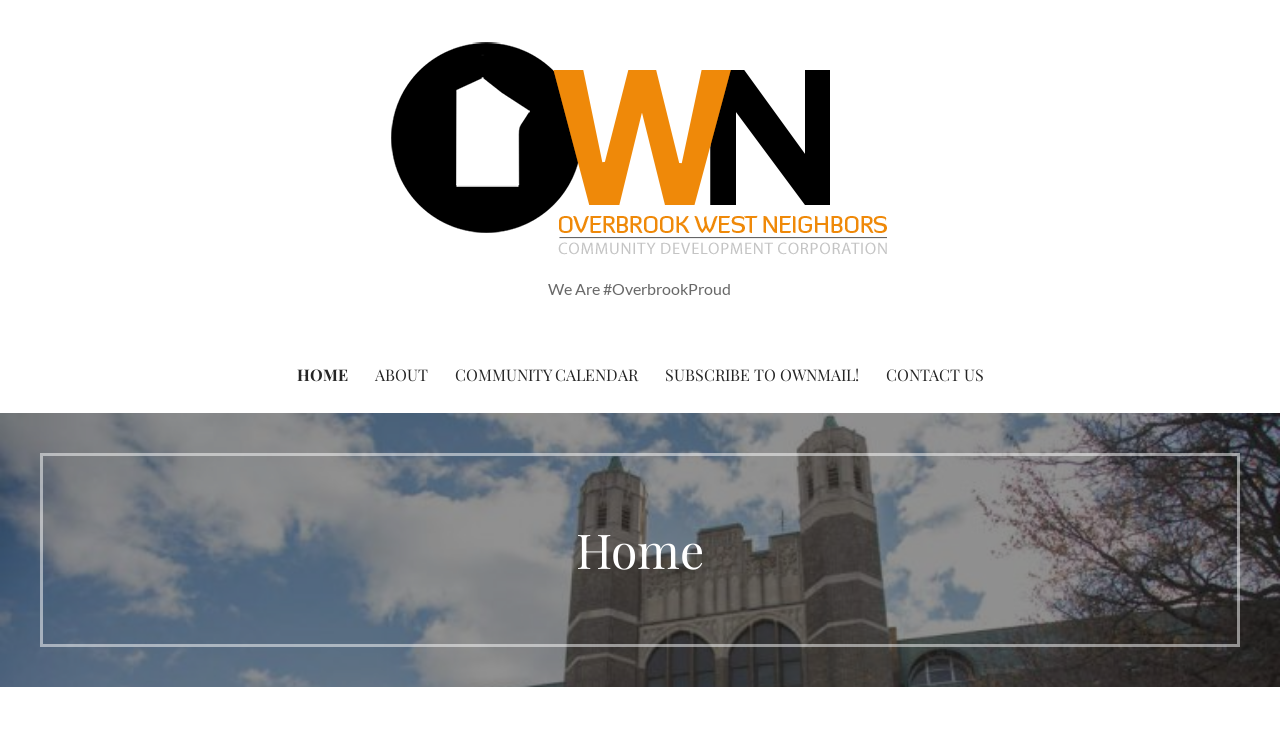Locate the bounding box of the UI element described by: "Subscribe to OWNMAIL!" in the given webpage screenshot.

[0.51, 0.46, 0.68, 0.565]